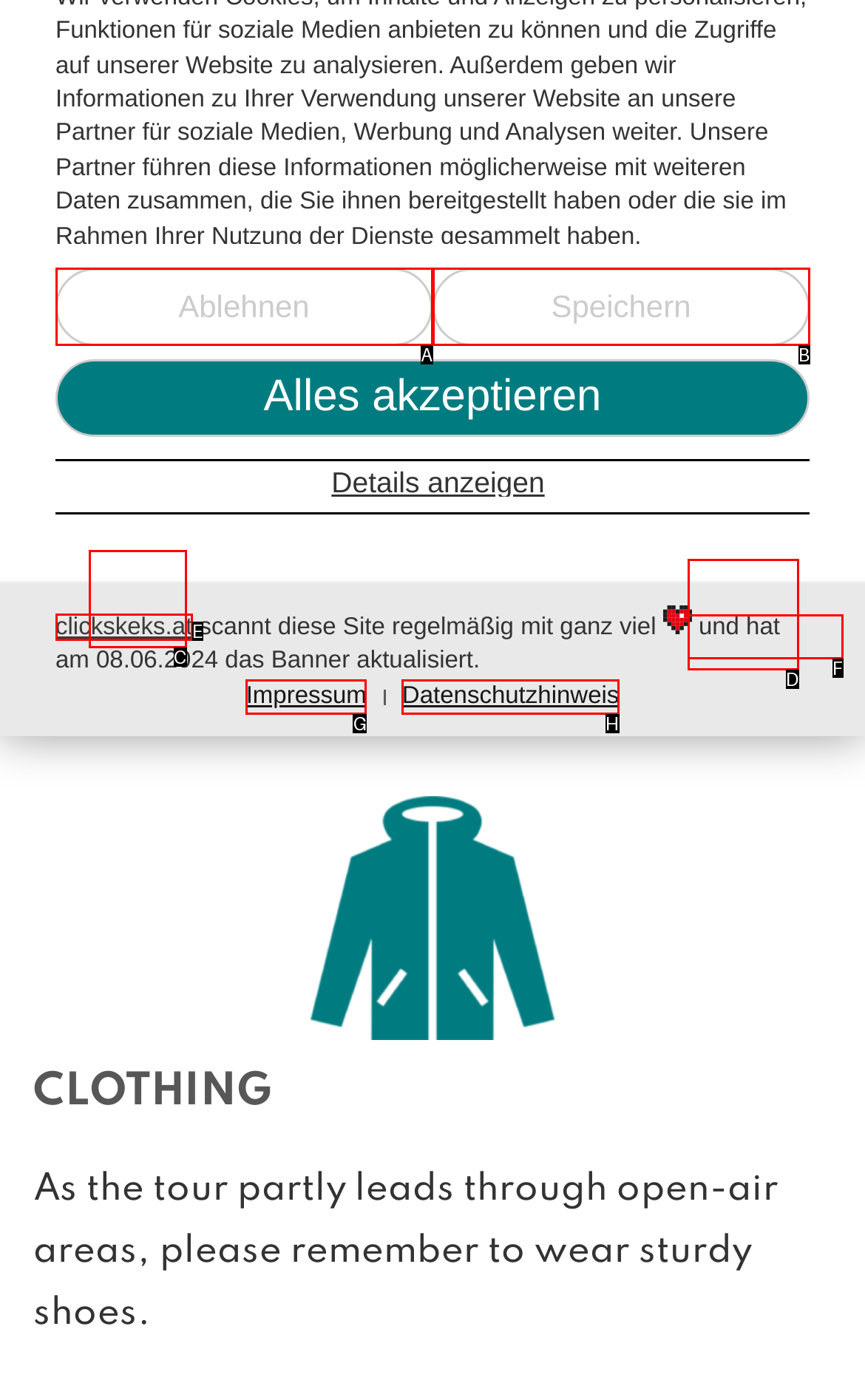Determine the HTML element that aligns with the description: Impressum
Answer by stating the letter of the appropriate option from the available choices.

G